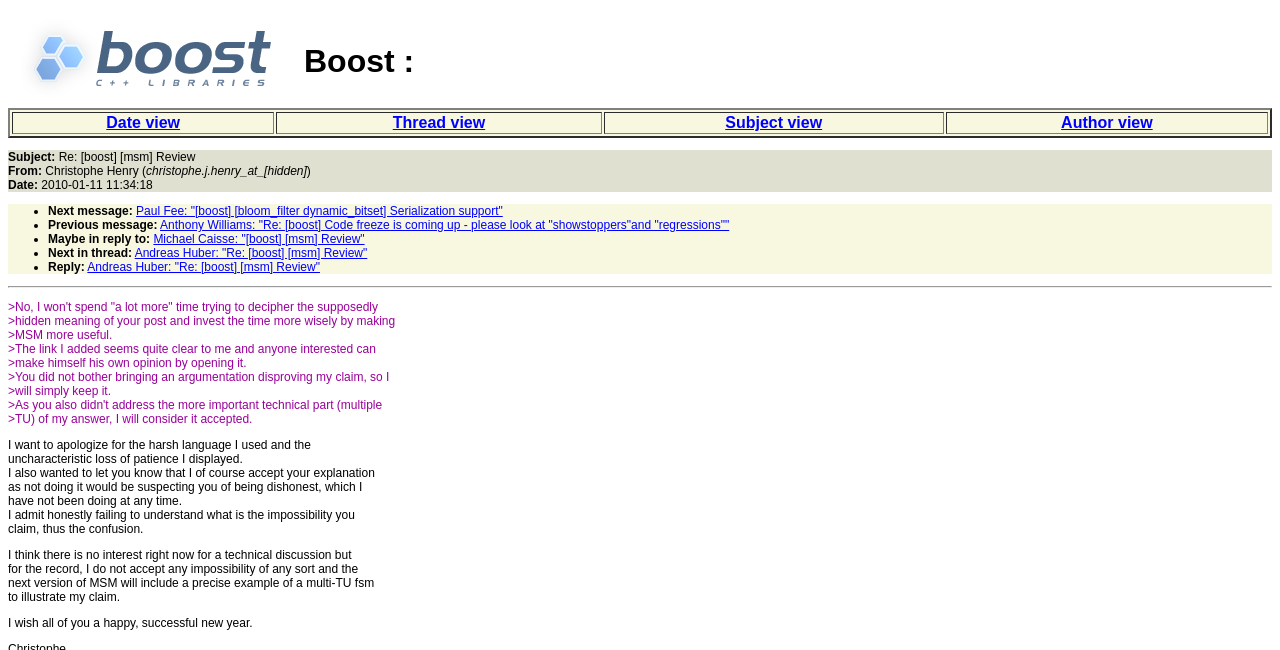Find the bounding box coordinates of the element's region that should be clicked in order to follow the given instruction: "Click the 'Boost logo' link". The coordinates should consist of four float numbers between 0 and 1, i.e., [left, top, right, bottom].

[0.012, 0.134, 0.228, 0.16]